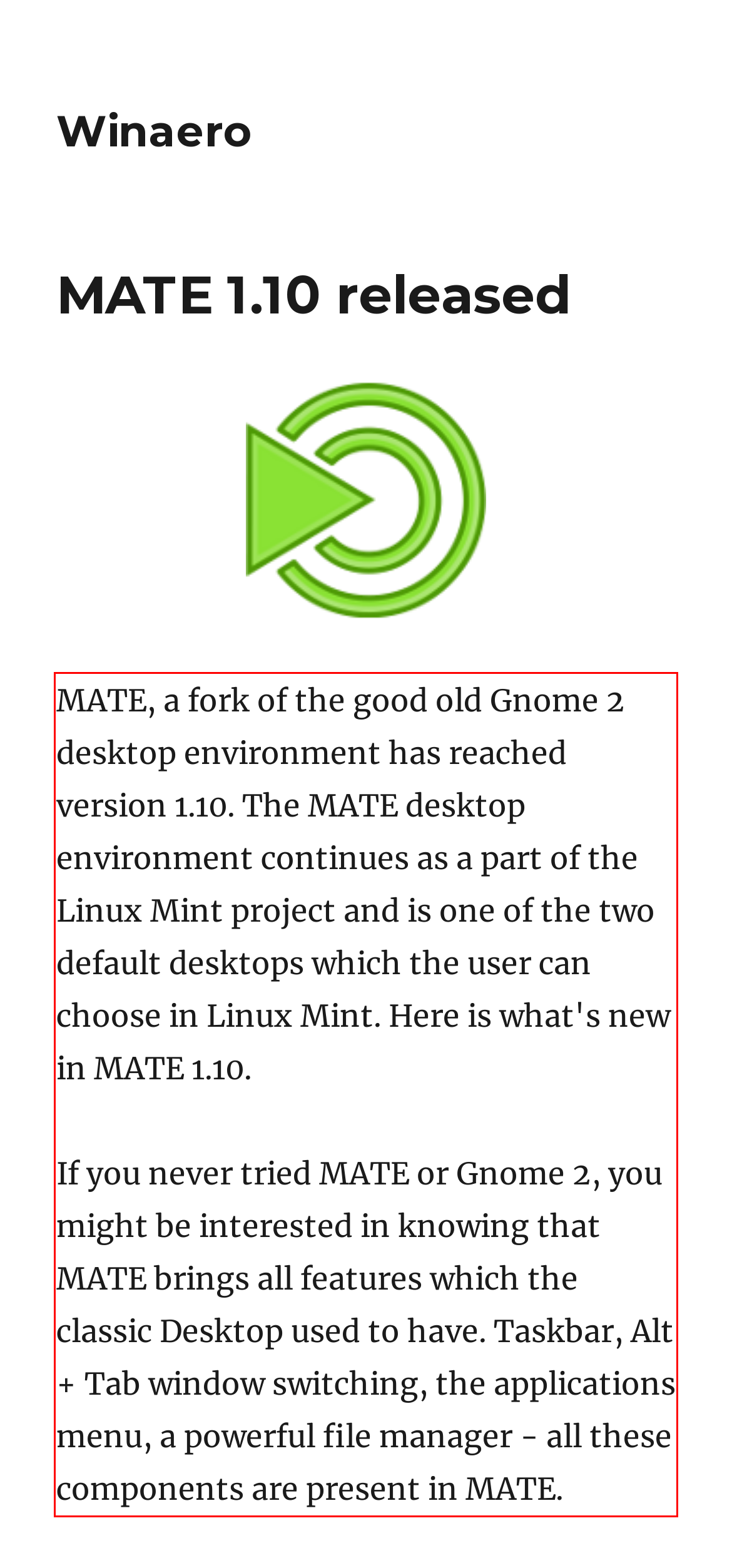Please perform OCR on the UI element surrounded by the red bounding box in the given webpage screenshot and extract its text content.

MATE, a fork of the good old Gnome 2 desktop environment has reached version 1.10. The MATE desktop environment continues as a part of the Linux Mint project and is one of the two default desktops which the user can choose in Linux Mint. Here is what's new in MATE 1.10. If you never tried MATE or Gnome 2, you might be interested in knowing that MATE brings all features which the classic Desktop used to have. Taskbar, Alt + Tab window switching, the applications menu, a powerful file manager - all these components are present in MATE.